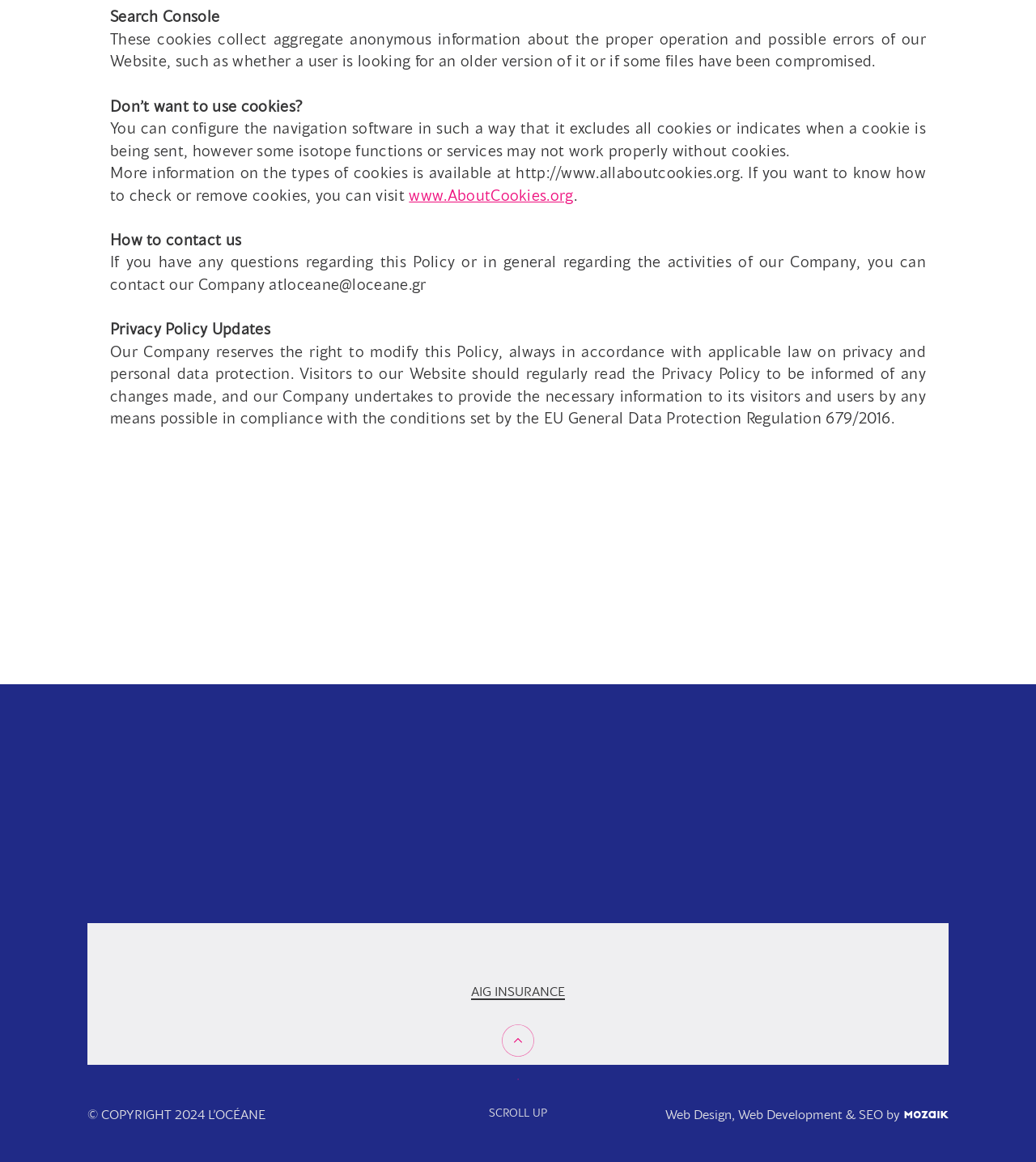Find the bounding box coordinates of the clickable region needed to perform the following instruction: "Call the telephone number '+30 210 33 13 962'". The coordinates should be provided as four float numbers between 0 and 1, i.e., [left, top, right, bottom].

[0.705, 0.712, 0.806, 0.726]